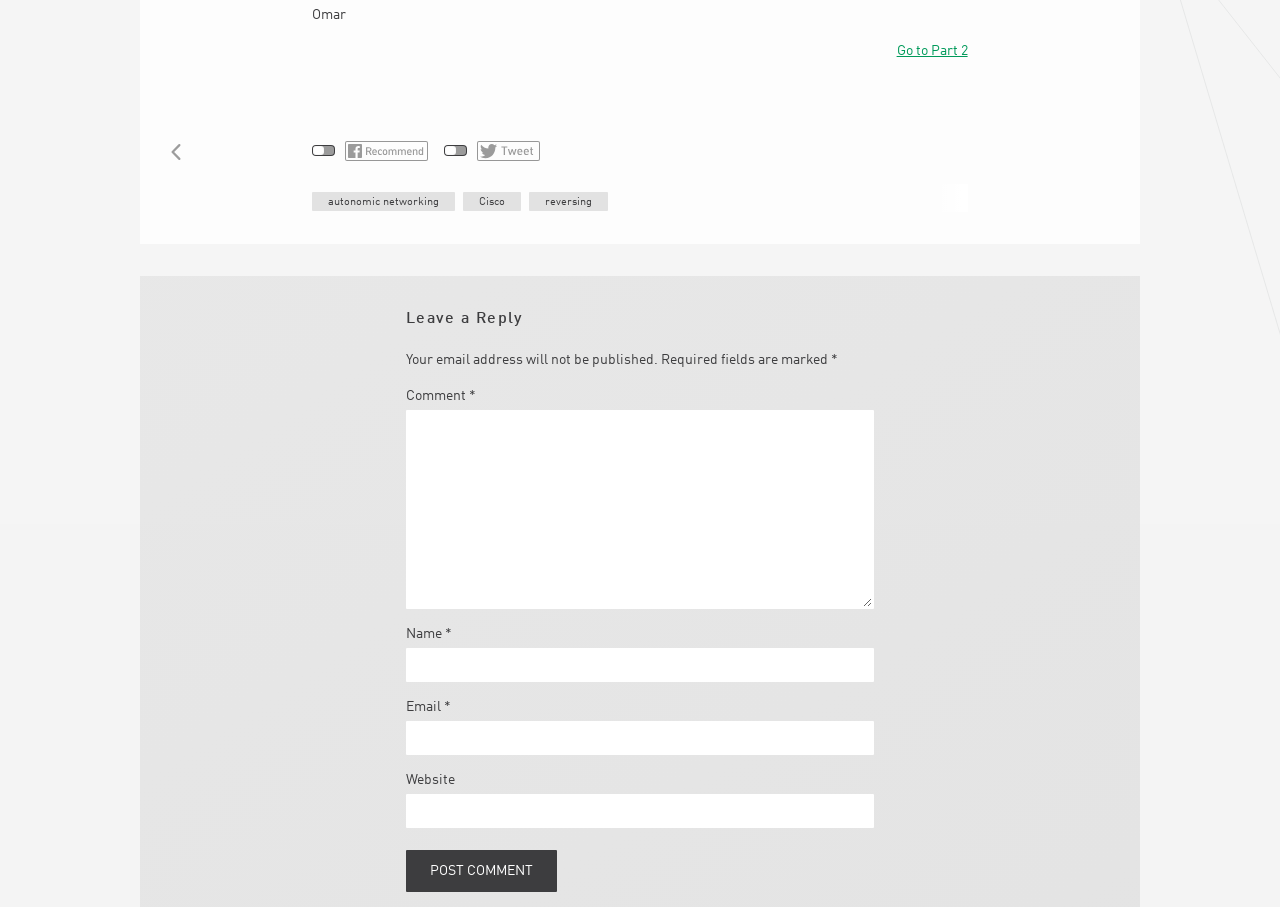What is the label of the first textbox?
Look at the image and answer with only one word or phrase.

Comment